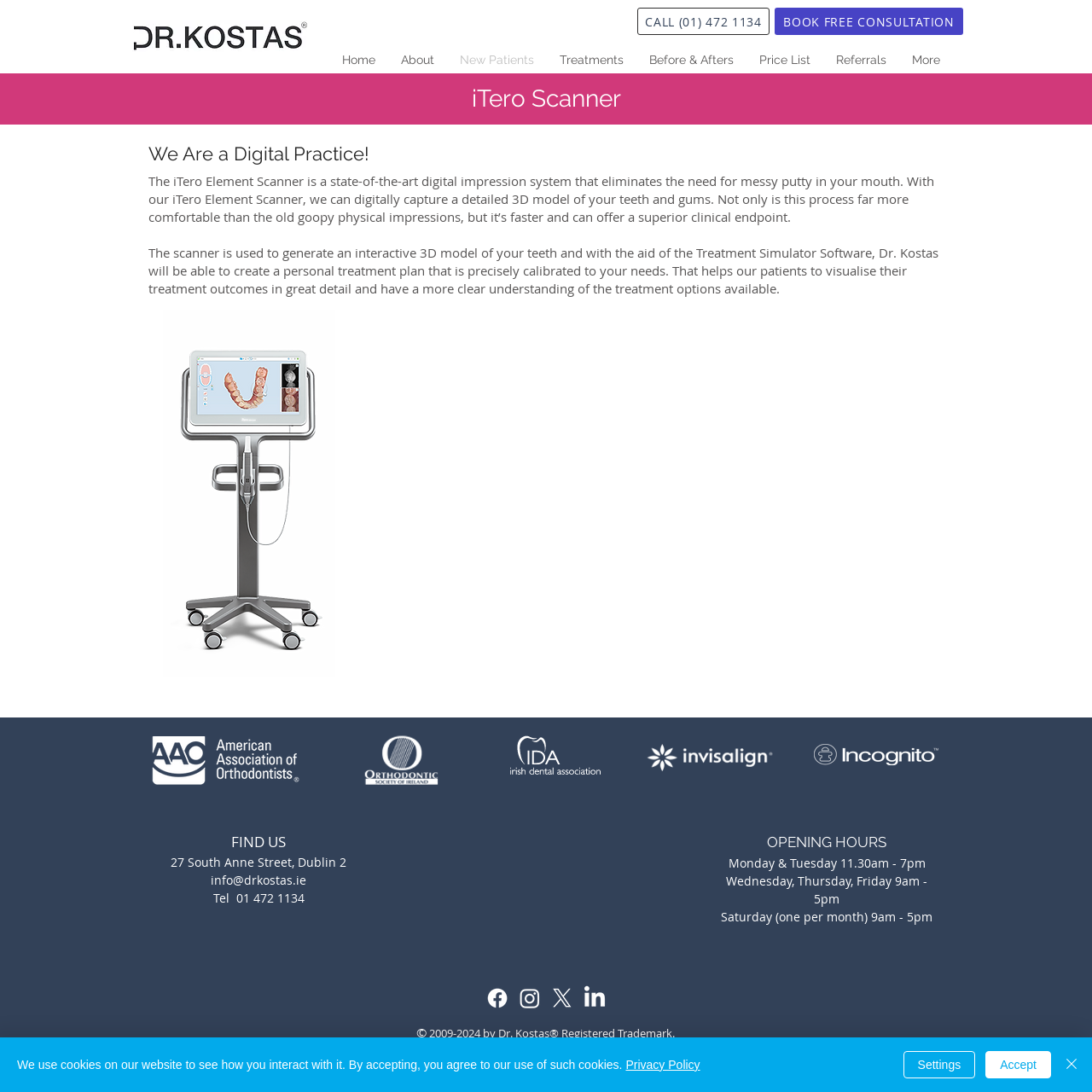What social media platforms does the clinic have a presence on?
Using the visual information, reply with a single word or short phrase.

Facebook, Instagram, LinkedIn